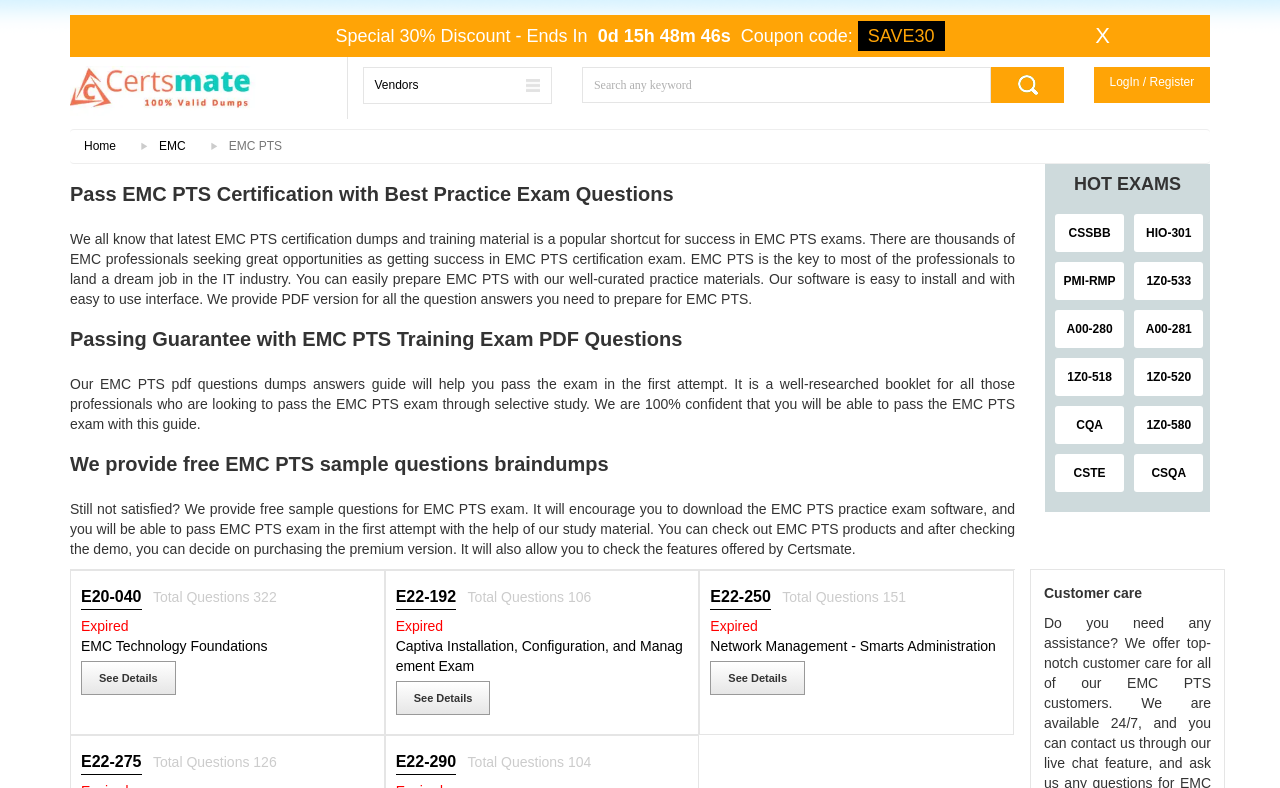Locate the bounding box coordinates of the element that needs to be clicked to carry out the instruction: "Click the 'contact@theplugkcps.org' email link". The coordinates should be given as four float numbers ranging from 0 to 1, i.e., [left, top, right, bottom].

None